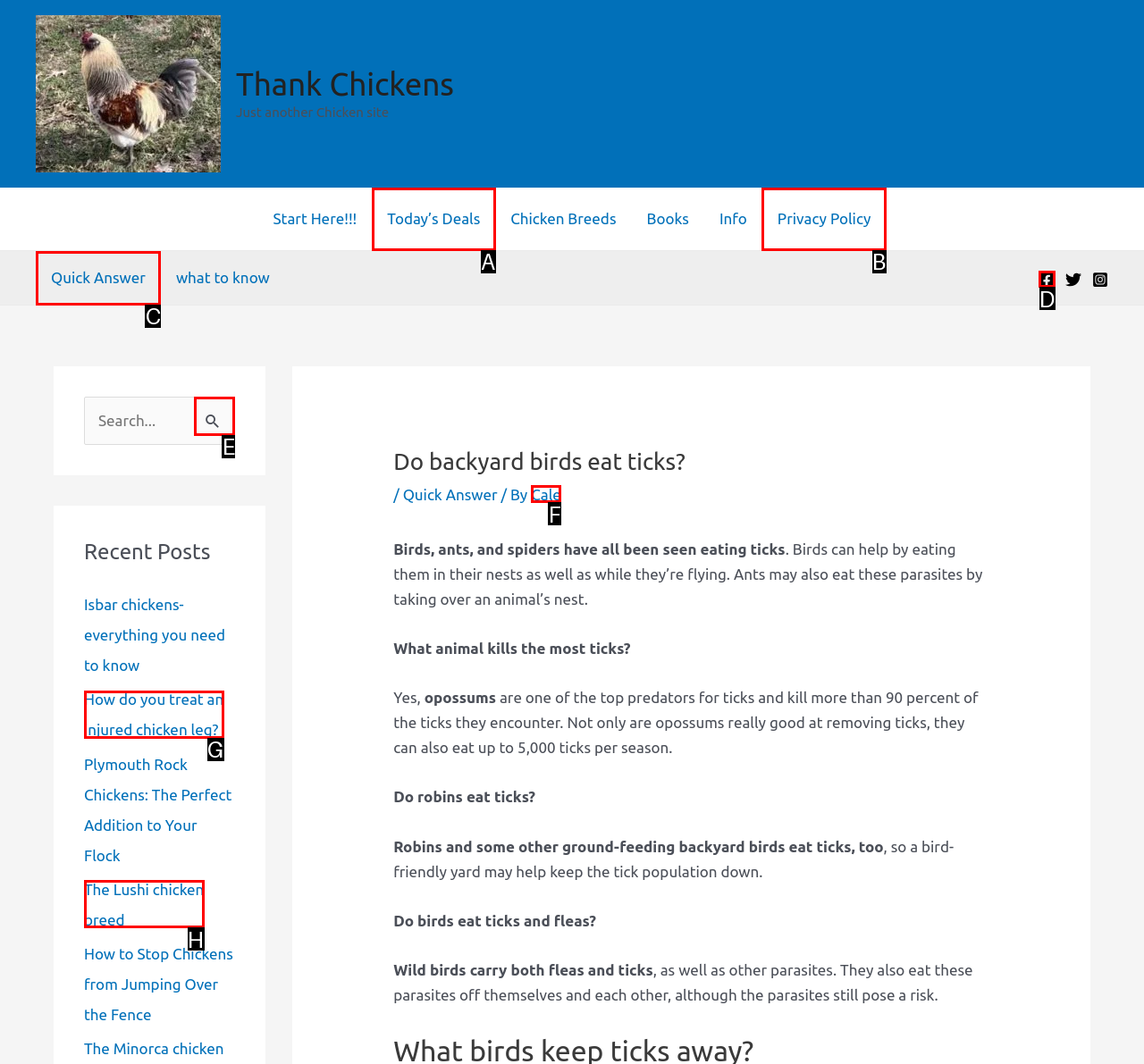Identify the correct choice to execute this task: Follow the 'Thank Chickens' Facebook page
Respond with the letter corresponding to the right option from the available choices.

D